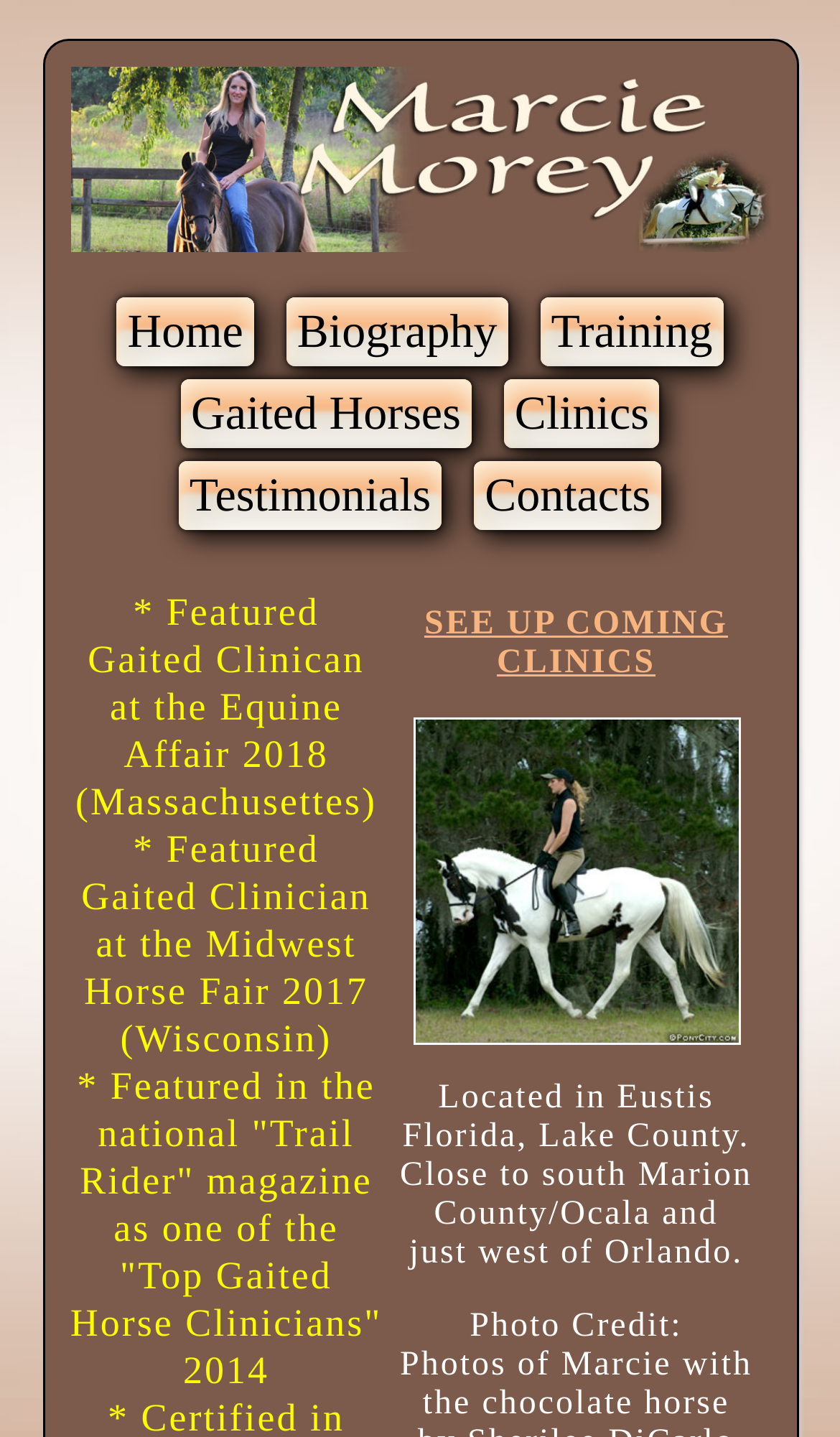What is the name of the natural horsemanship expert?
Based on the image, answer the question in a detailed manner.

The name of the natural horsemanship expert can be found in the top navigation bar, where it says 'Marcie Morey Home Biography Training Gaited Horses Clinics Testimonials Contacts'. This is likely the name of the expert who specializes in equine psychology and behavior modification.